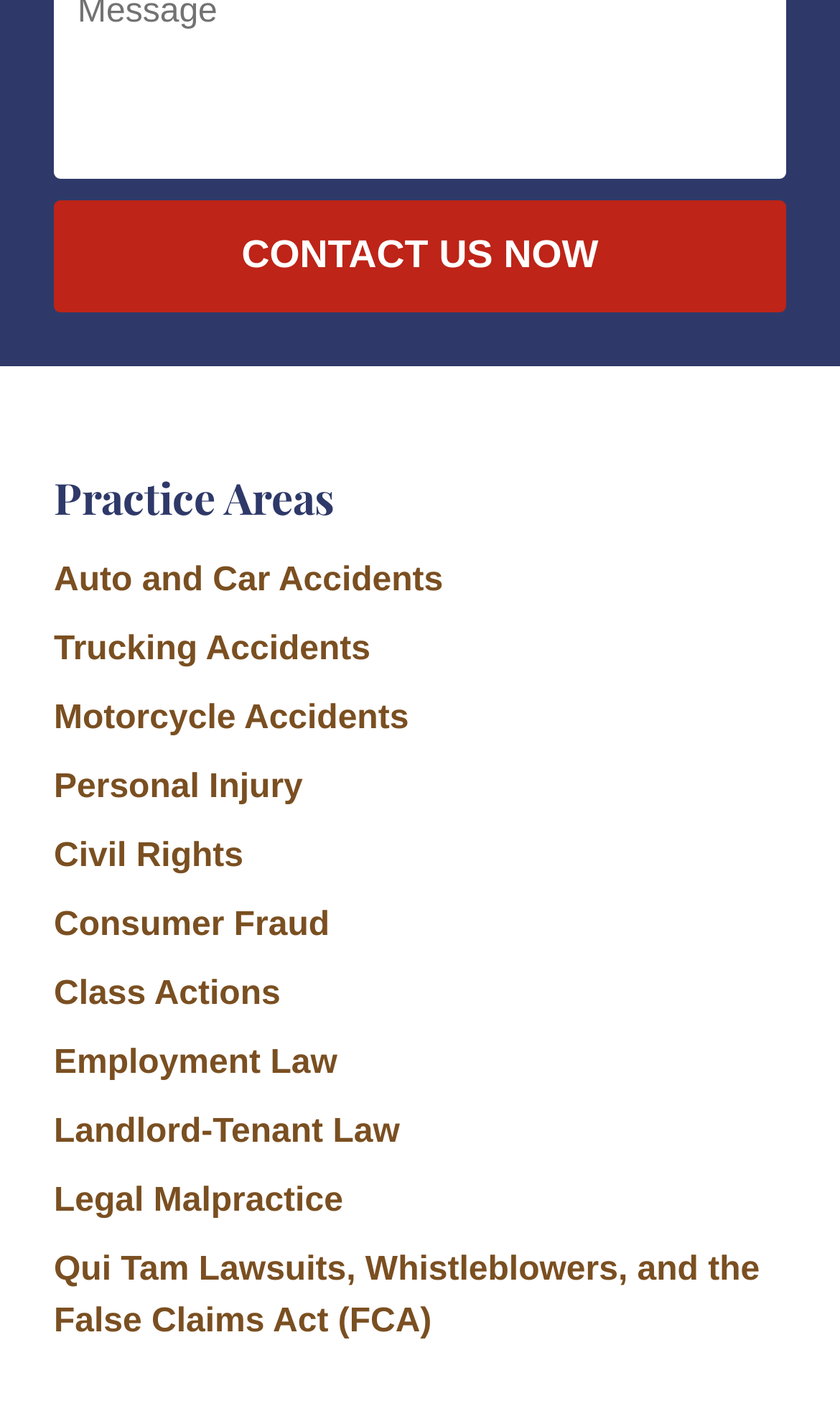Identify the bounding box coordinates for the UI element described as: "Contact Us Now".

[0.064, 0.143, 0.936, 0.222]